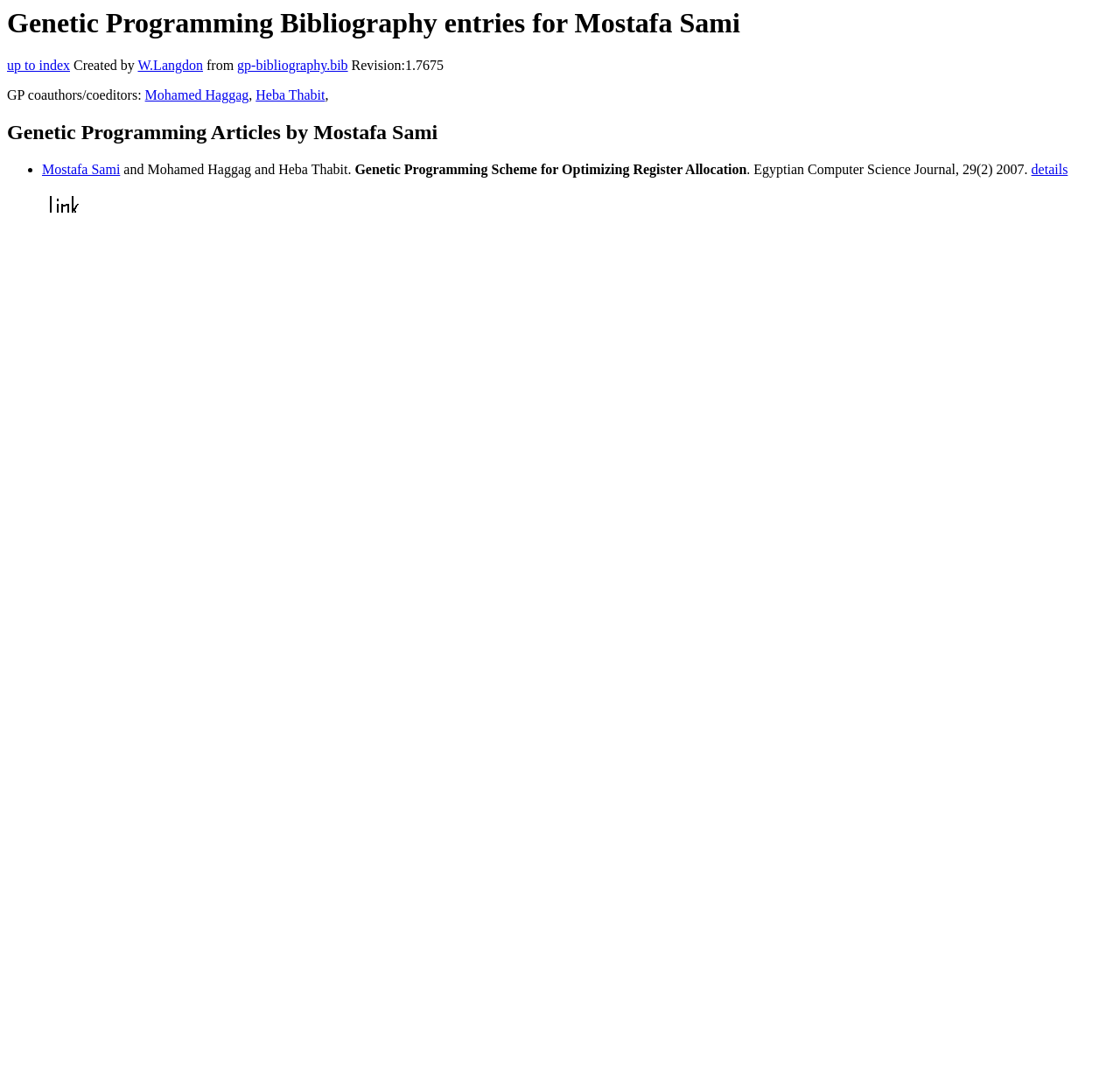Who created the bibliography?
Based on the image, provide a one-word or brief-phrase response.

W.Langdon